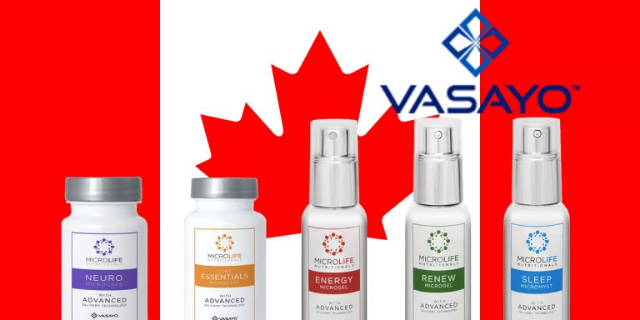Describe all the aspects of the image extensively.

The image features a collection of nutritional supplement products from Vasayo, prominently displayed against a backdrop that combines the Canadian flag's red and white colors with the Vasayo logo. The five bottles on the left showcase various supplements labeled "NEURO," "ESSENTIALS," "ENERGY," "RENEW," and "SLEEP," indicating a range of health benefits. Each product emphasizes its role in enhancing well-being, suggesting a focus on mental clarity, essential nutrients, energy levels, renewal, and restful sleep. This setup not only highlights the products themselves but also connects them to a Canadian context, possibly appealing to local consumers interested in health and wellness solutions.